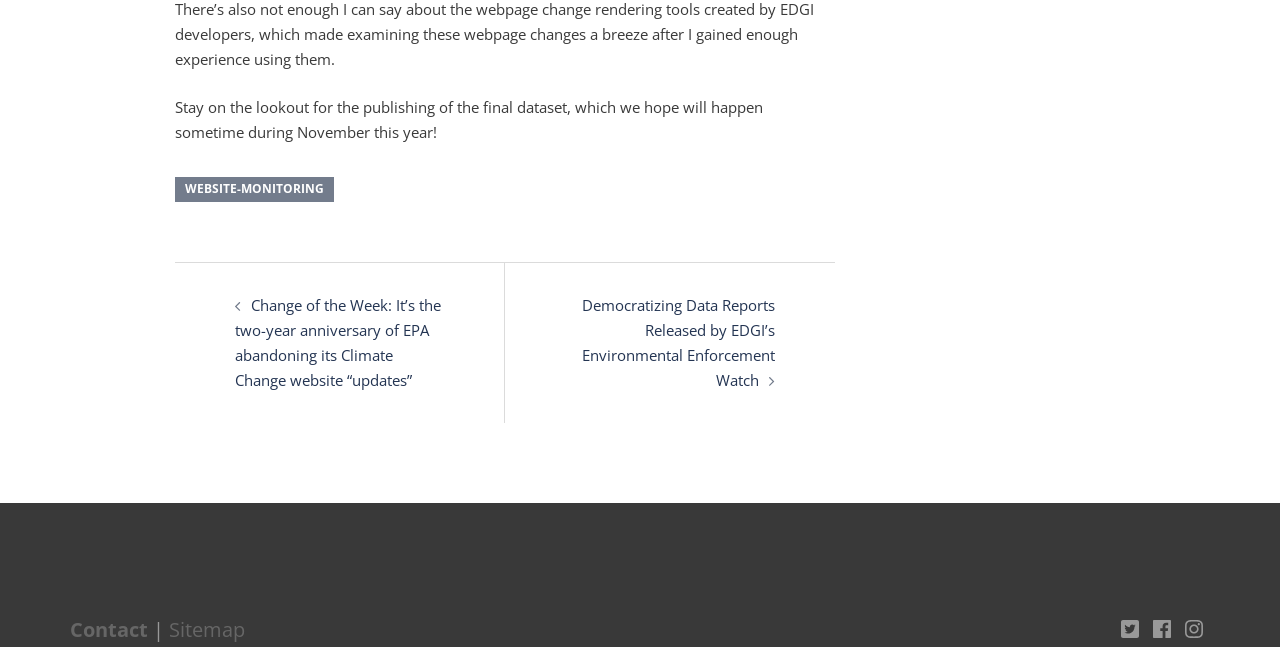Please determine the bounding box coordinates for the element that should be clicked to follow these instructions: "Open the 'Sitemap'".

[0.132, 0.952, 0.191, 0.994]